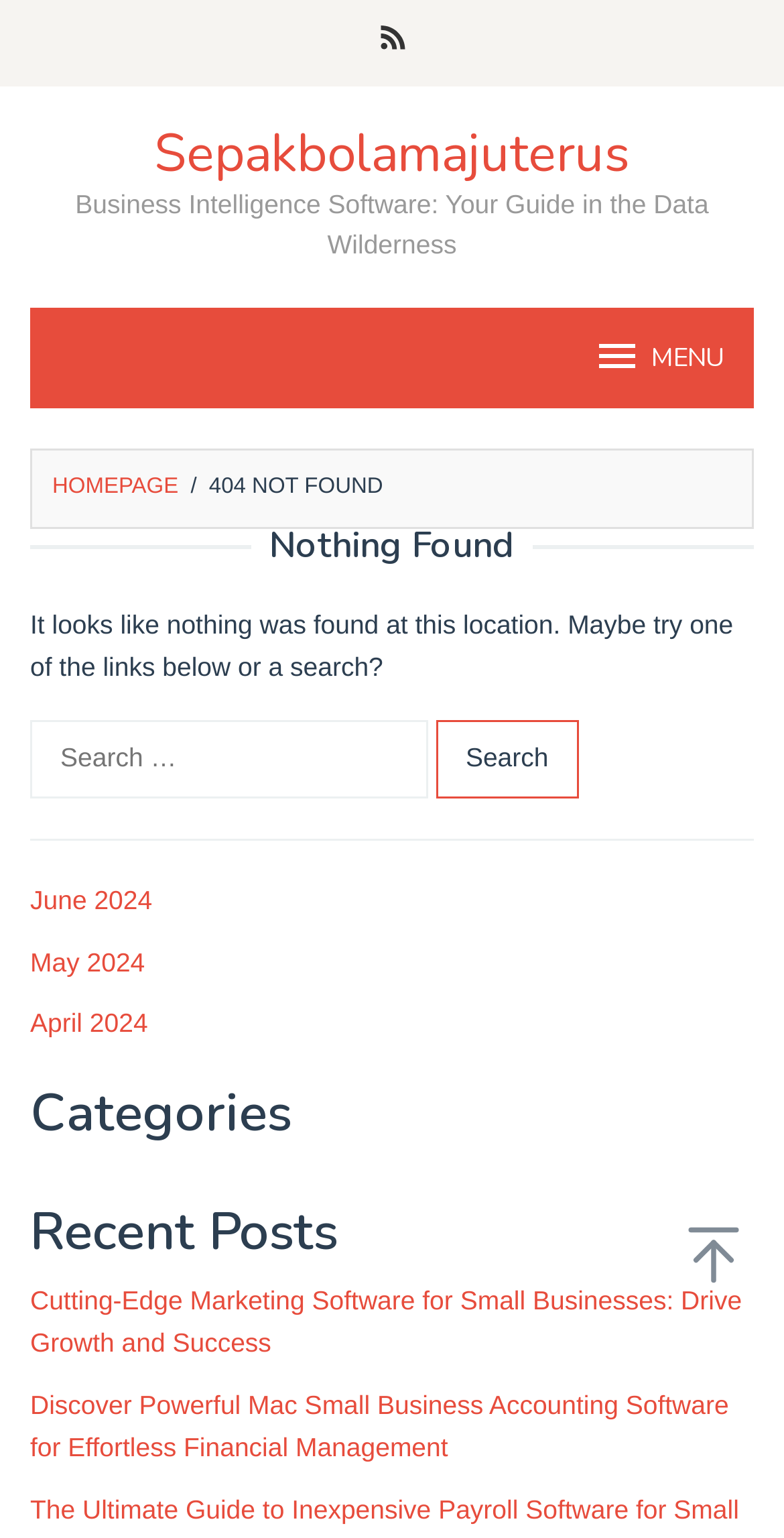Highlight the bounding box of the UI element that corresponds to this description: "June 2024".

[0.038, 0.575, 0.194, 0.595]